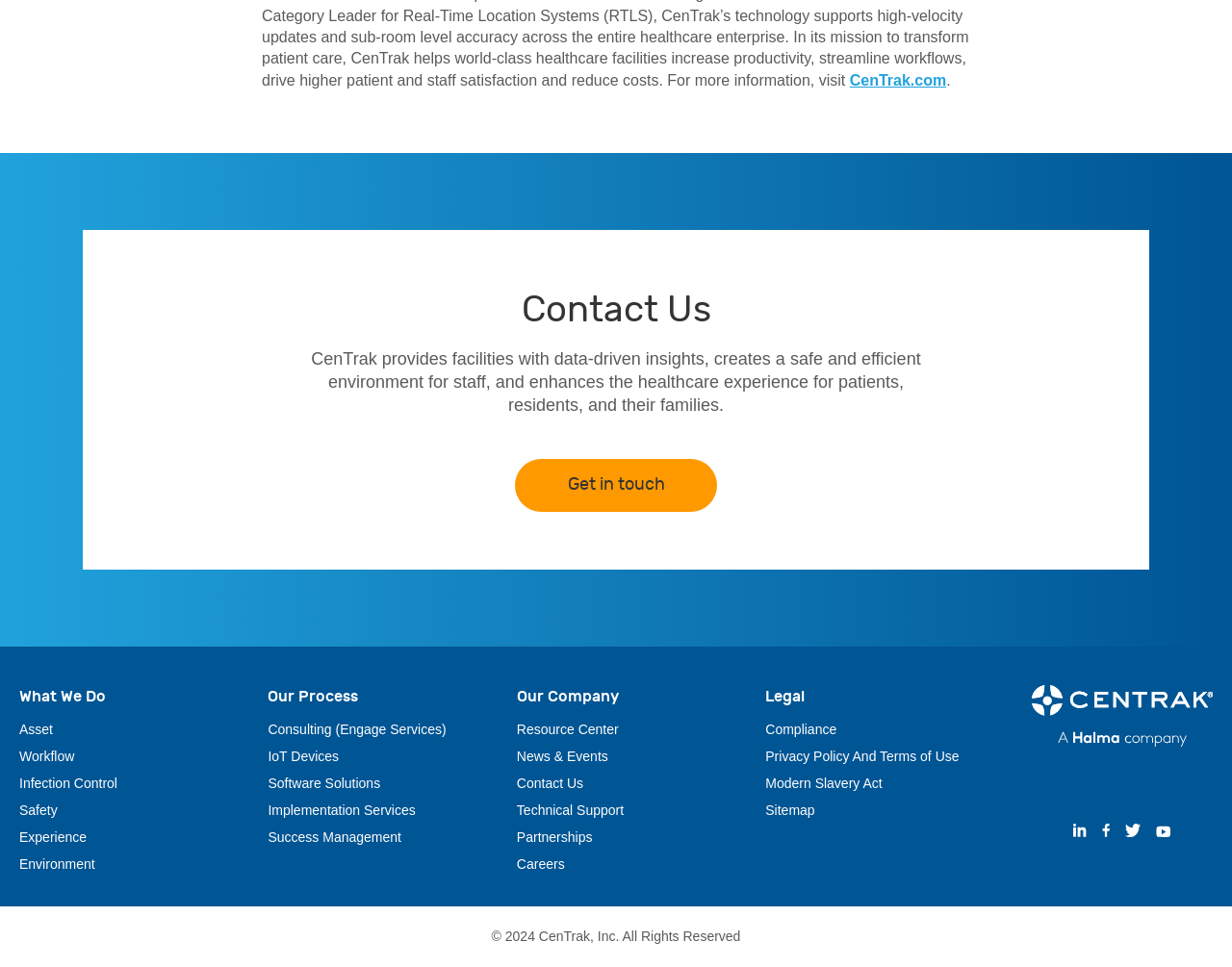What is the company name?
Look at the screenshot and respond with a single word or phrase.

CenTrak